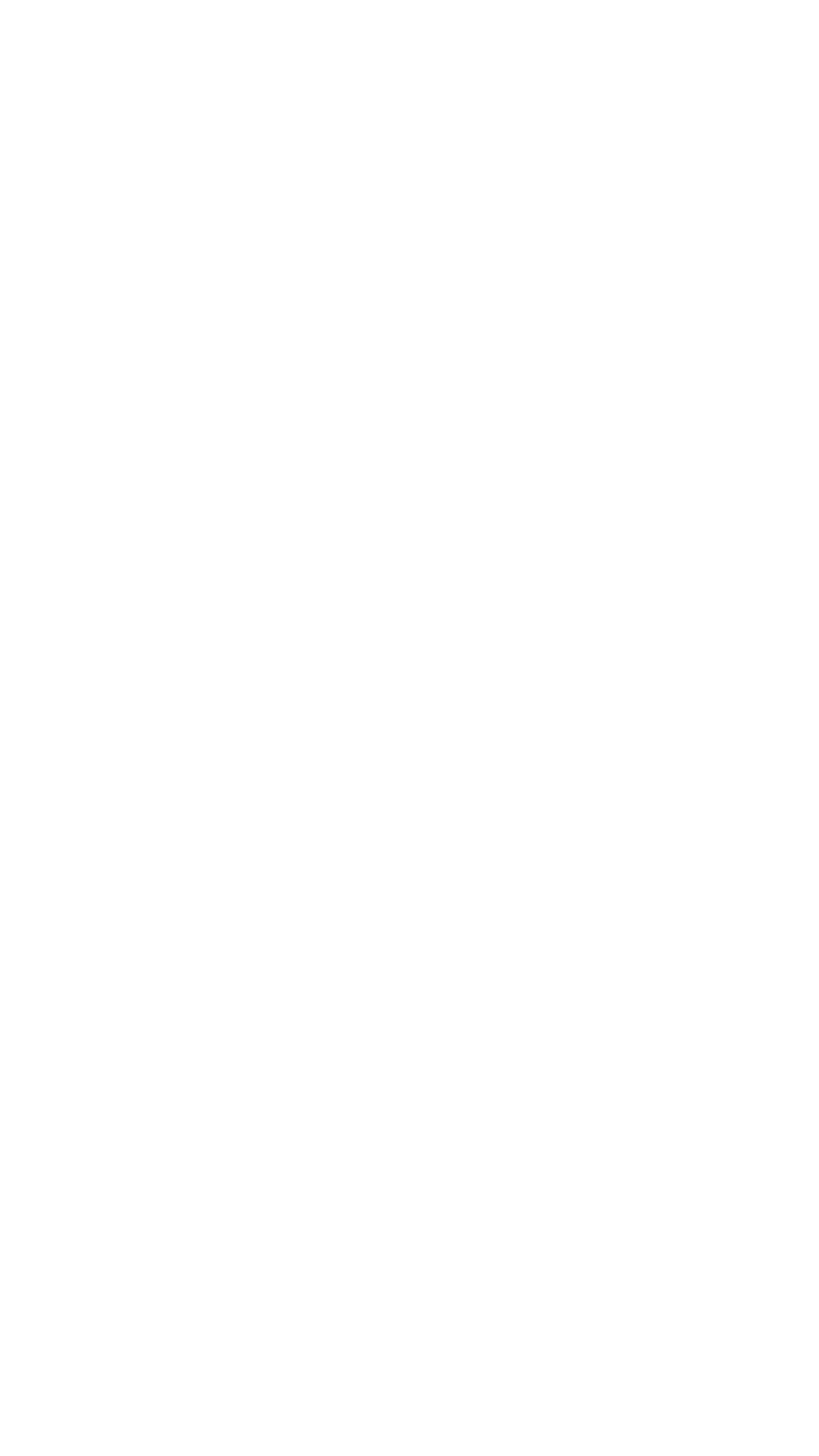Provide a one-word or one-phrase answer to the question:
What is the position of the 'Log In' button?

Top-right